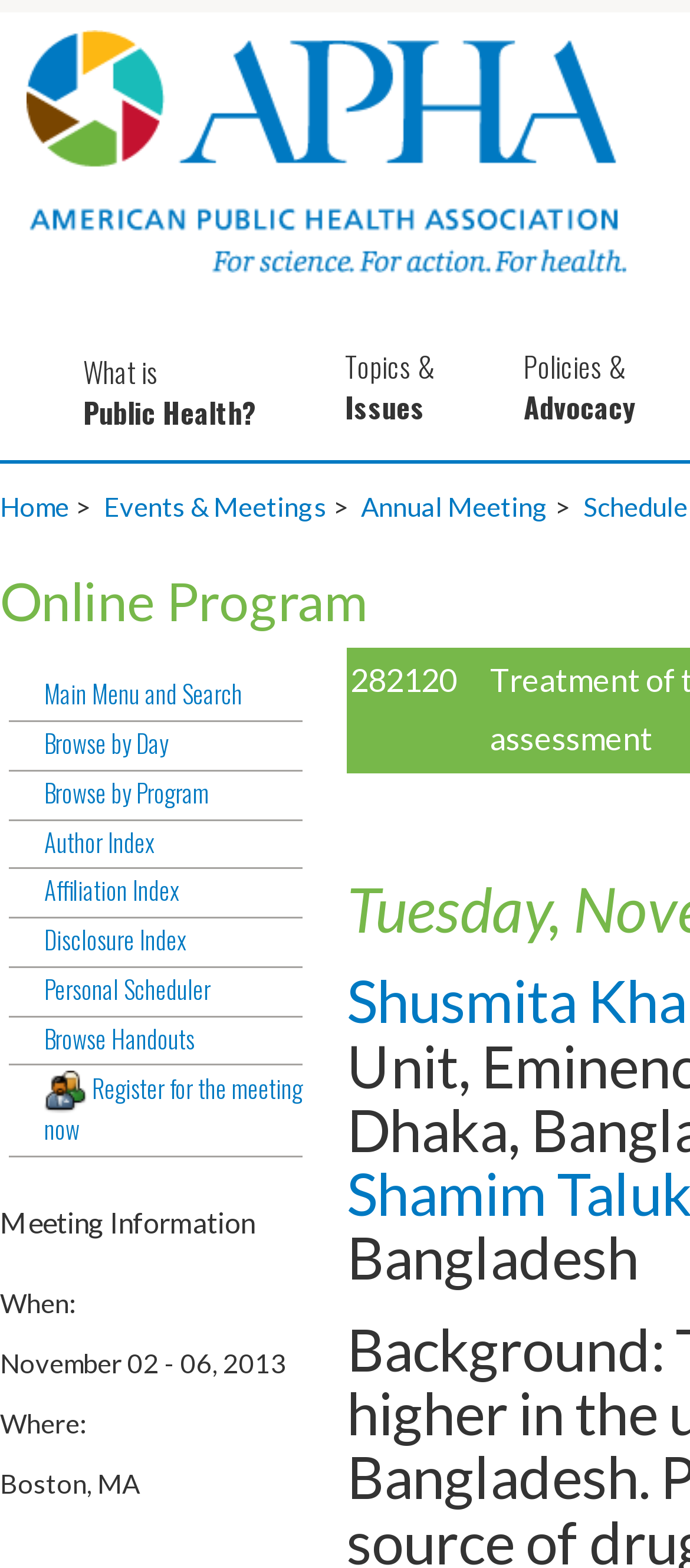Identify the bounding box coordinates of the clickable region to carry out the given instruction: "view meeting information".

[0.0, 0.768, 0.503, 0.791]